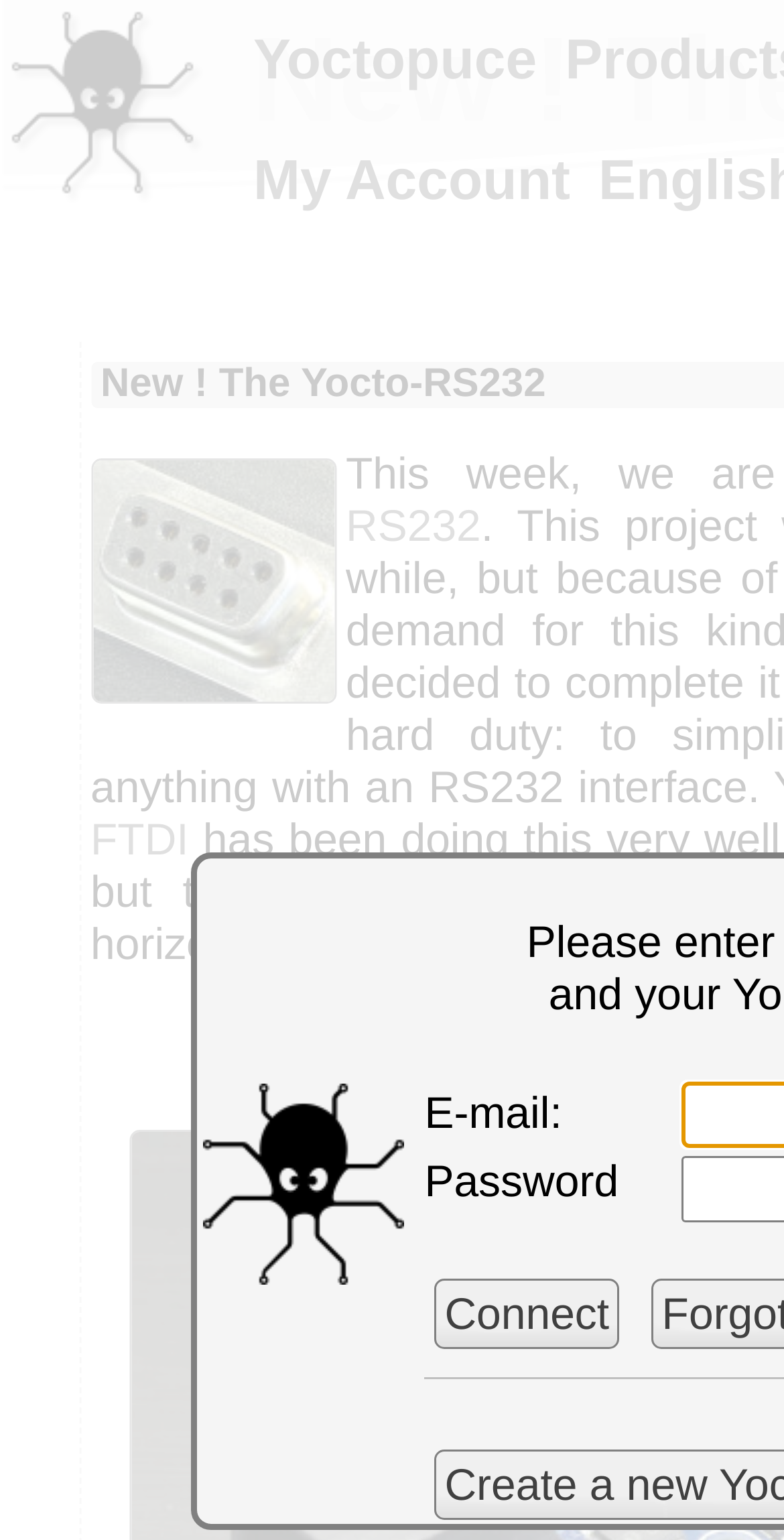How many links are there in the top section?
Refer to the screenshot and respond with a concise word or phrase.

4